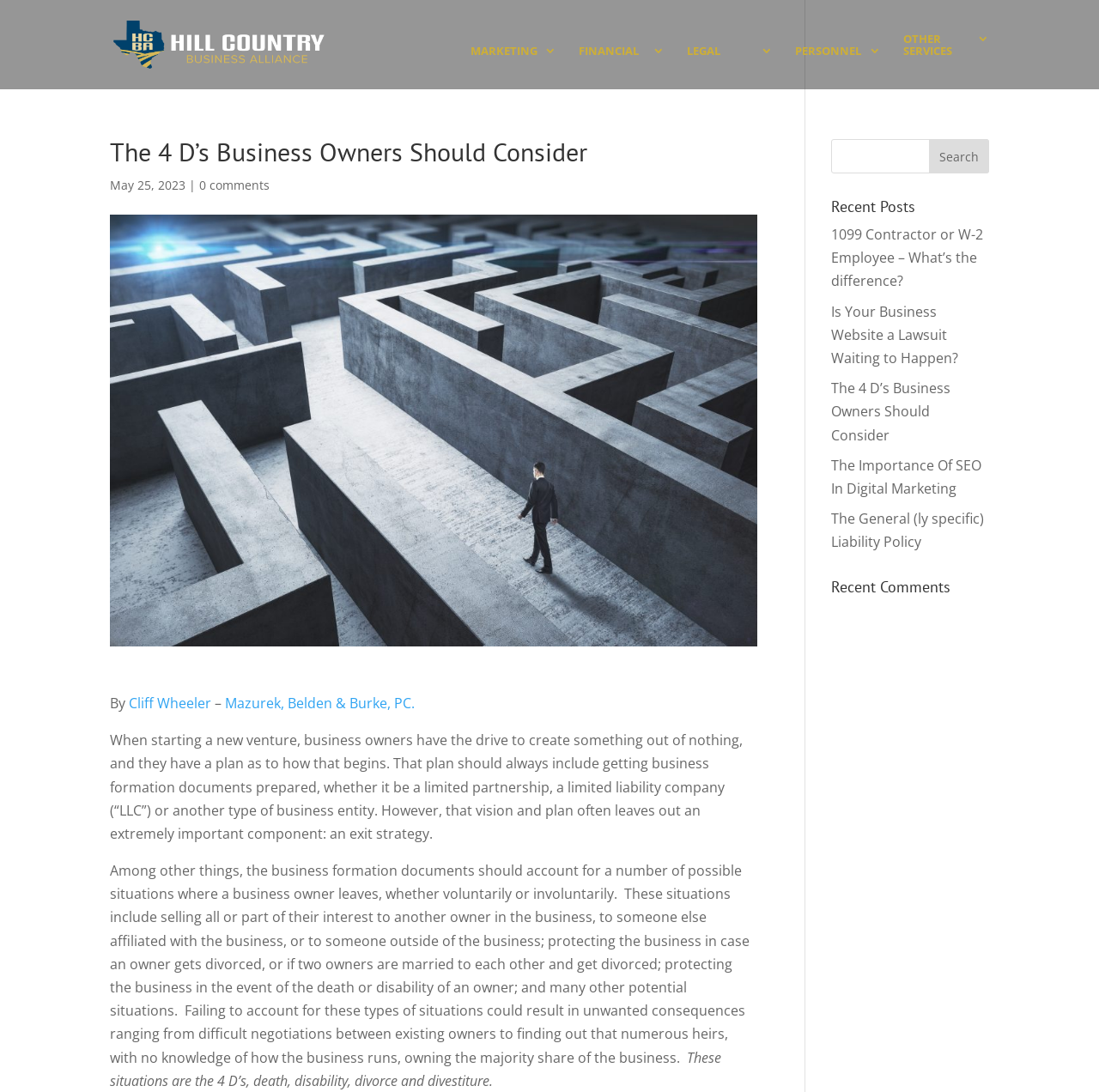Identify the coordinates of the bounding box for the element that must be clicked to accomplish the instruction: "Click on the link to learn about FINANCIAL services".

[0.527, 0.041, 0.605, 0.082]